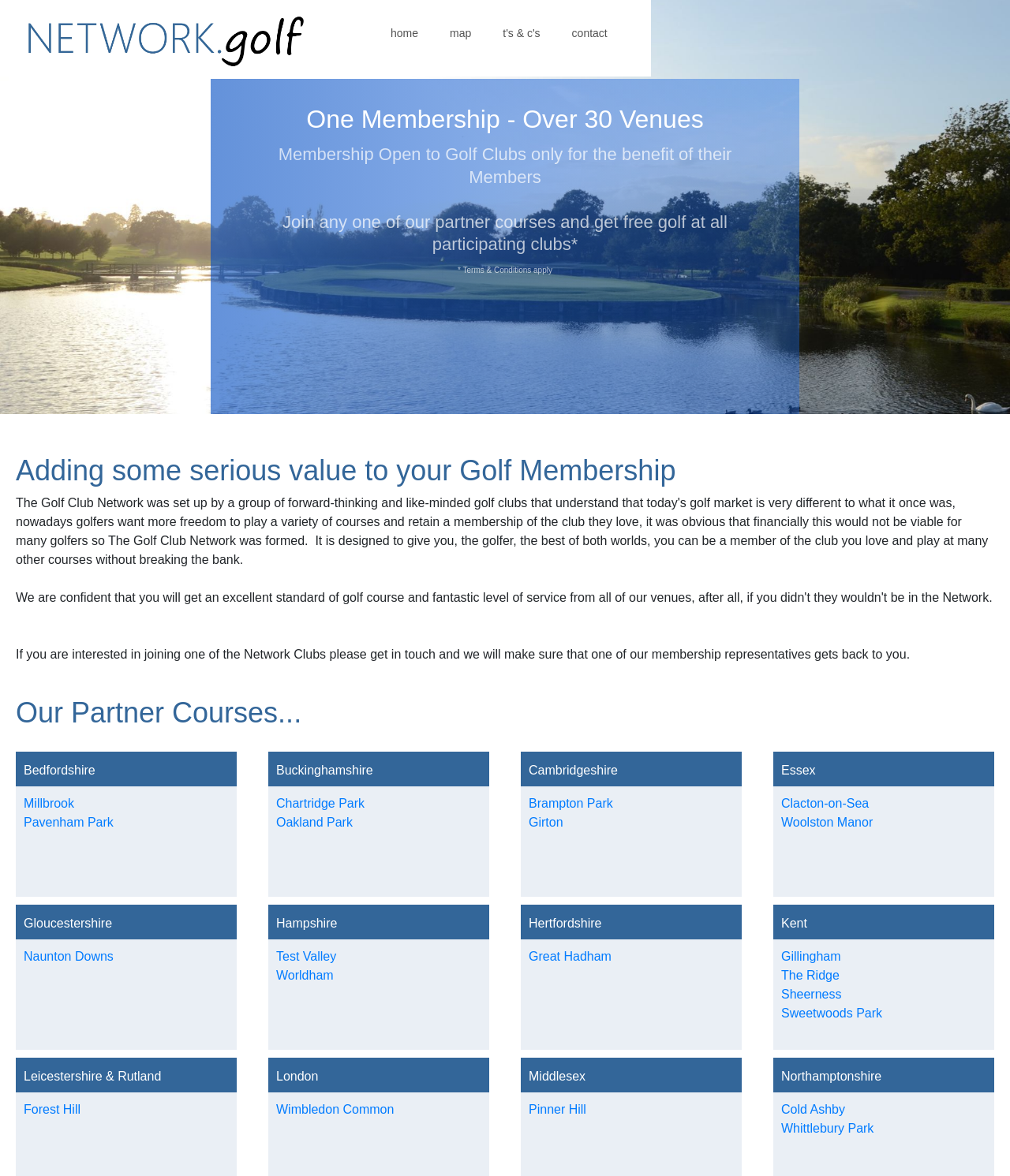Pinpoint the bounding box coordinates of the clickable area needed to execute the instruction: "Click the 'home' link". The coordinates should be specified as four float numbers between 0 and 1, i.e., [left, top, right, bottom].

[0.371, 0.015, 0.43, 0.044]